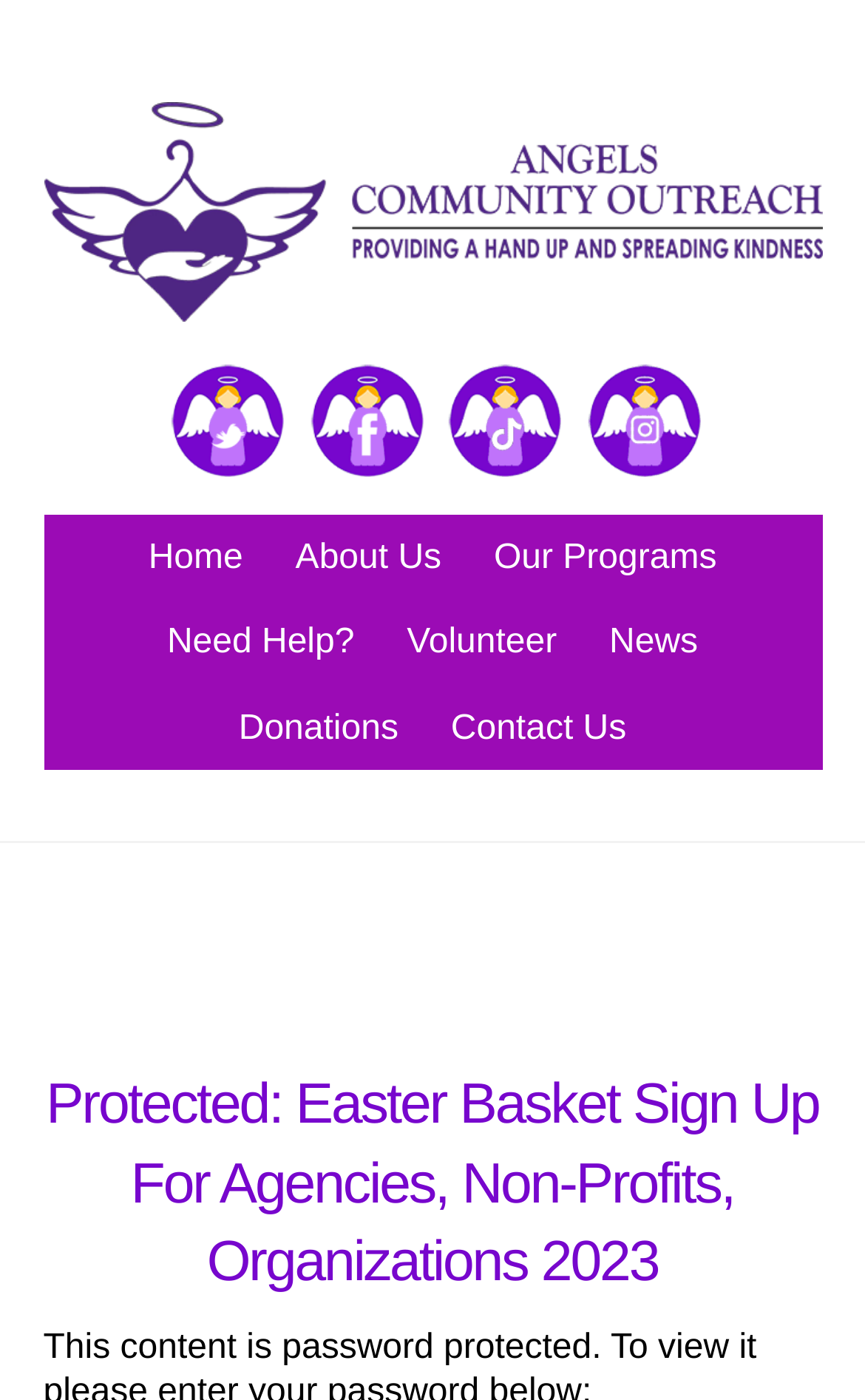Reply to the question with a brief word or phrase: Is there an image with the text 'Angels Outreach'?

Yes